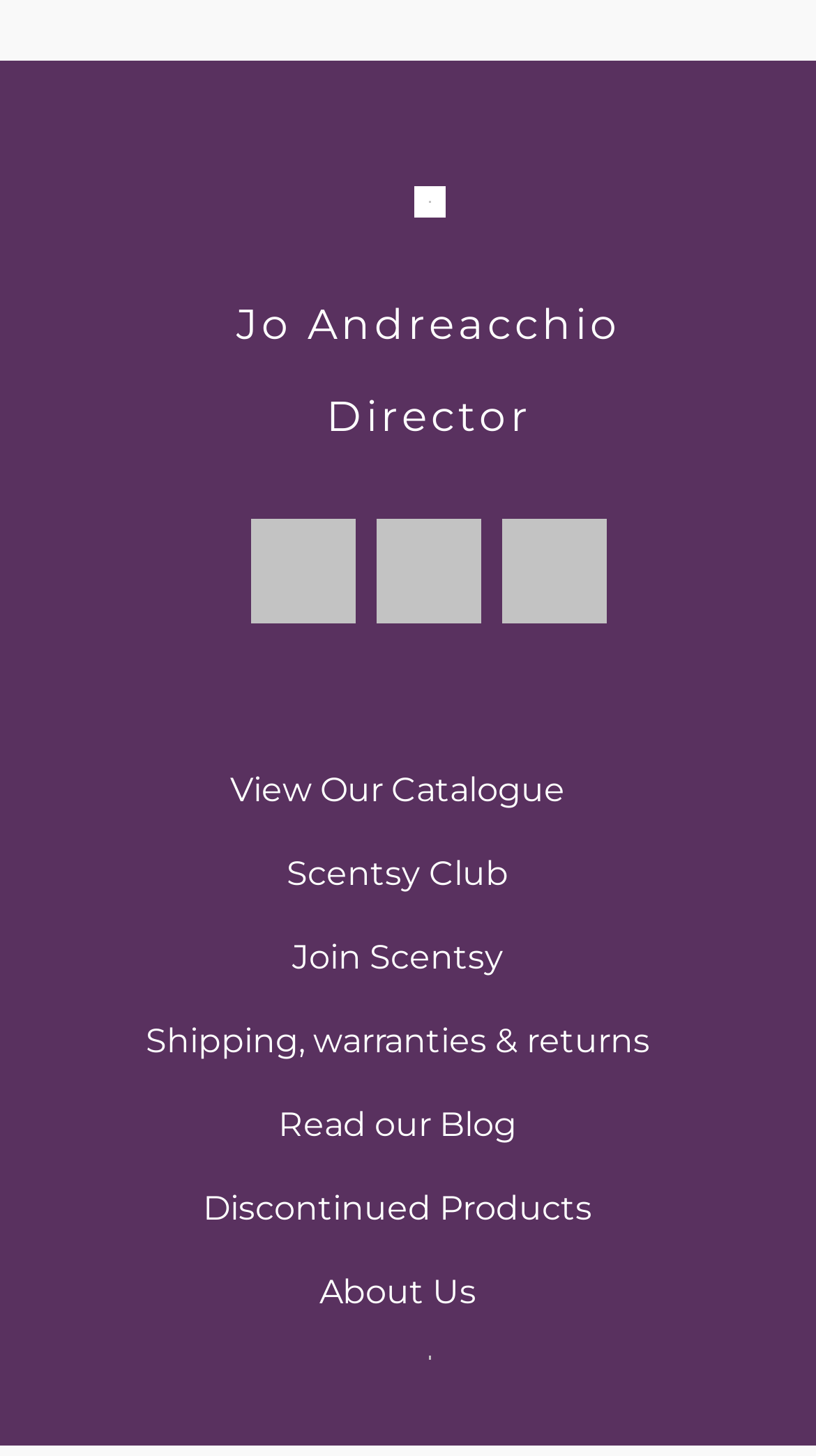Can you find the bounding box coordinates of the area I should click to execute the following instruction: "go to West of the Rotunda"?

None